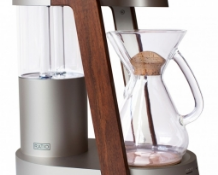Generate a detailed explanation of the scene depicted in the image.

The image showcases a stylish coffee brewing device that combines modern design with functional elegance. The brewer features a unique frame made of rich, dark wood, which contrasts with its sleek metallic base and glass components. On the side, a transparent glass carafe is positioned, showcasing its delicate curves and a natural cork stopper, suggesting a commitment to both aesthetics and quality. This piece not only emphasizes craftsmanship but also invites coffee enthusiasts to indulge in a brewing experience that promises to enhance the flavor and aroma of their favorite beans. The overall design speaks to a blend of sophistication and simplicity, ideal for any kitchen or café setting.